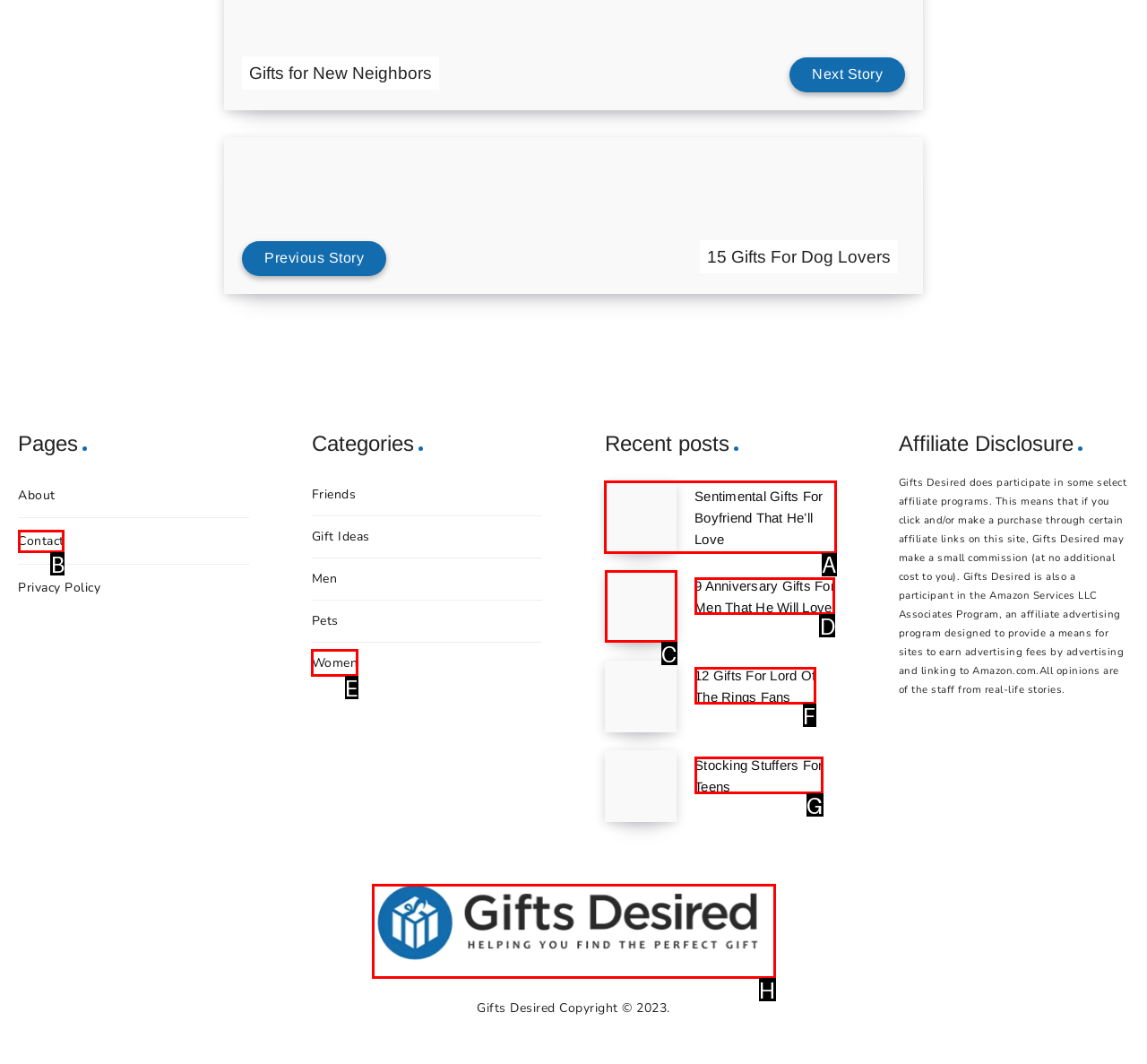Tell me which letter corresponds to the UI element that should be clicked to fulfill this instruction: View the 'Sentimental Gifts For Boyfriend That He’ll Love' article
Answer using the letter of the chosen option directly.

A